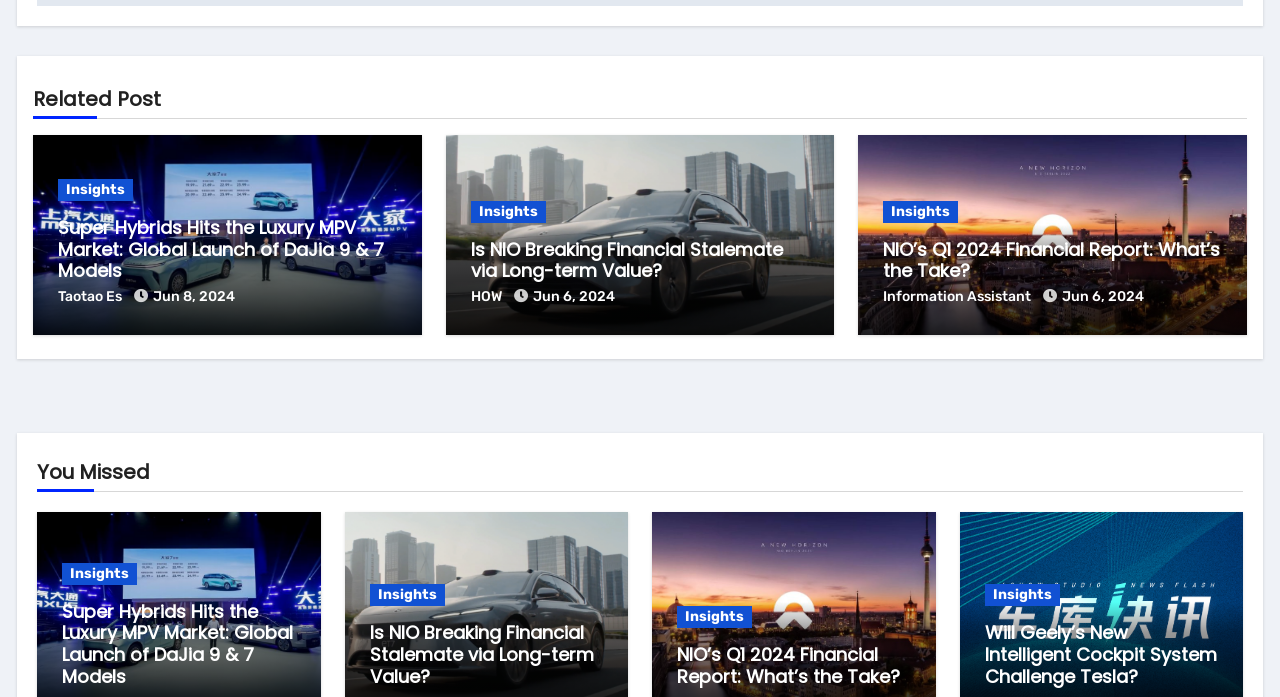Can you find the bounding box coordinates for the element that needs to be clicked to execute this instruction: "Click on 'Super Hybrids Hits the Luxury MPV Market: Global Launch of DaJia 9 & 7 Models'"? The coordinates should be given as four float numbers between 0 and 1, i.e., [left, top, right, bottom].

[0.045, 0.311, 0.31, 0.404]